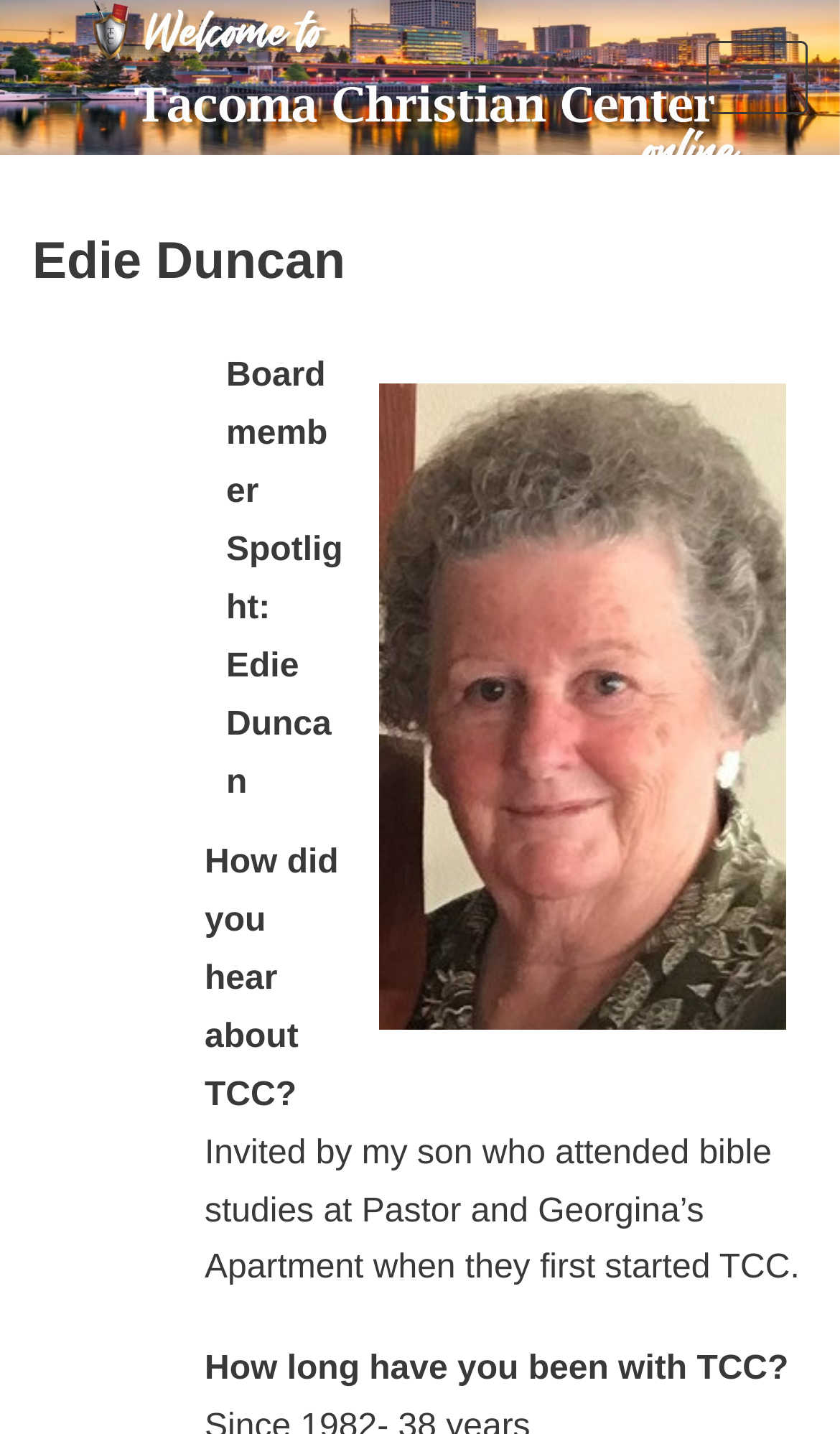How did Edie Duncan hear about TCC?
Based on the image, give a concise answer in the form of a single word or short phrase.

Invited by son